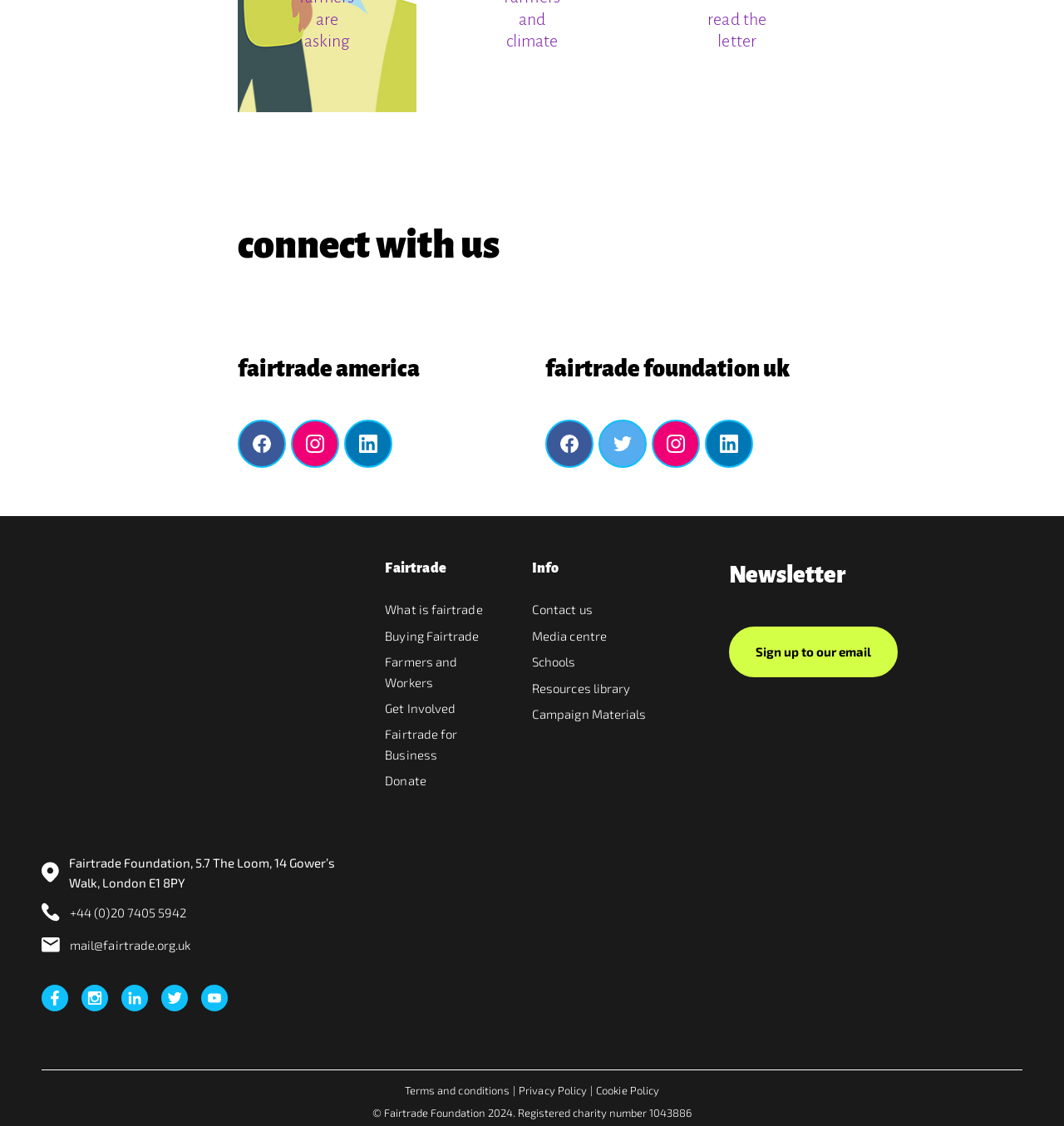How many social media links are available?
Look at the image and respond to the question as thoroughly as possible.

There are 9 social media links available, including Facebook, Instagram, Linkedin, Twitter, and Youtube, each with two instances, one for Fairtrade America and one for Fairtrade Foundation UK.